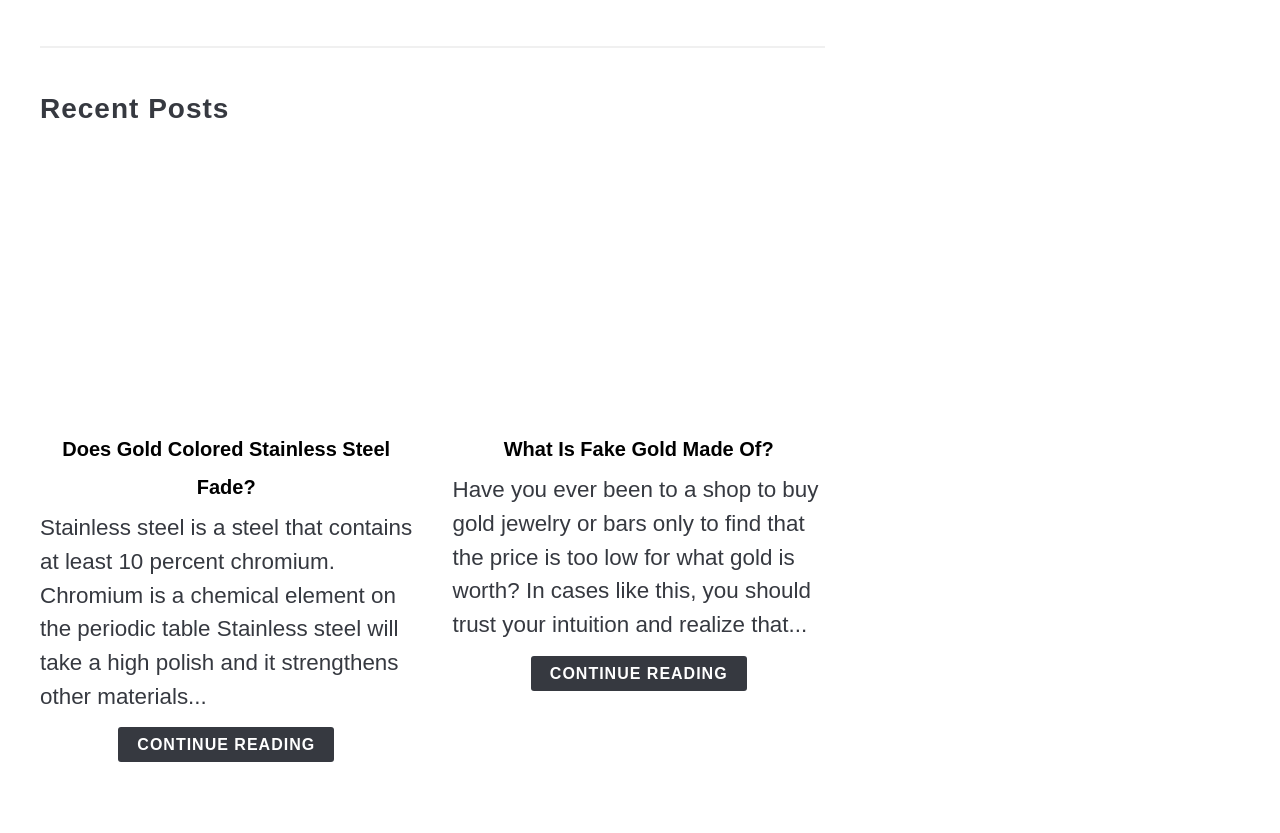Determine the bounding box coordinates of the clickable region to carry out the instruction: "Read more about the properties of stainless steel".

[0.031, 0.619, 0.322, 0.851]